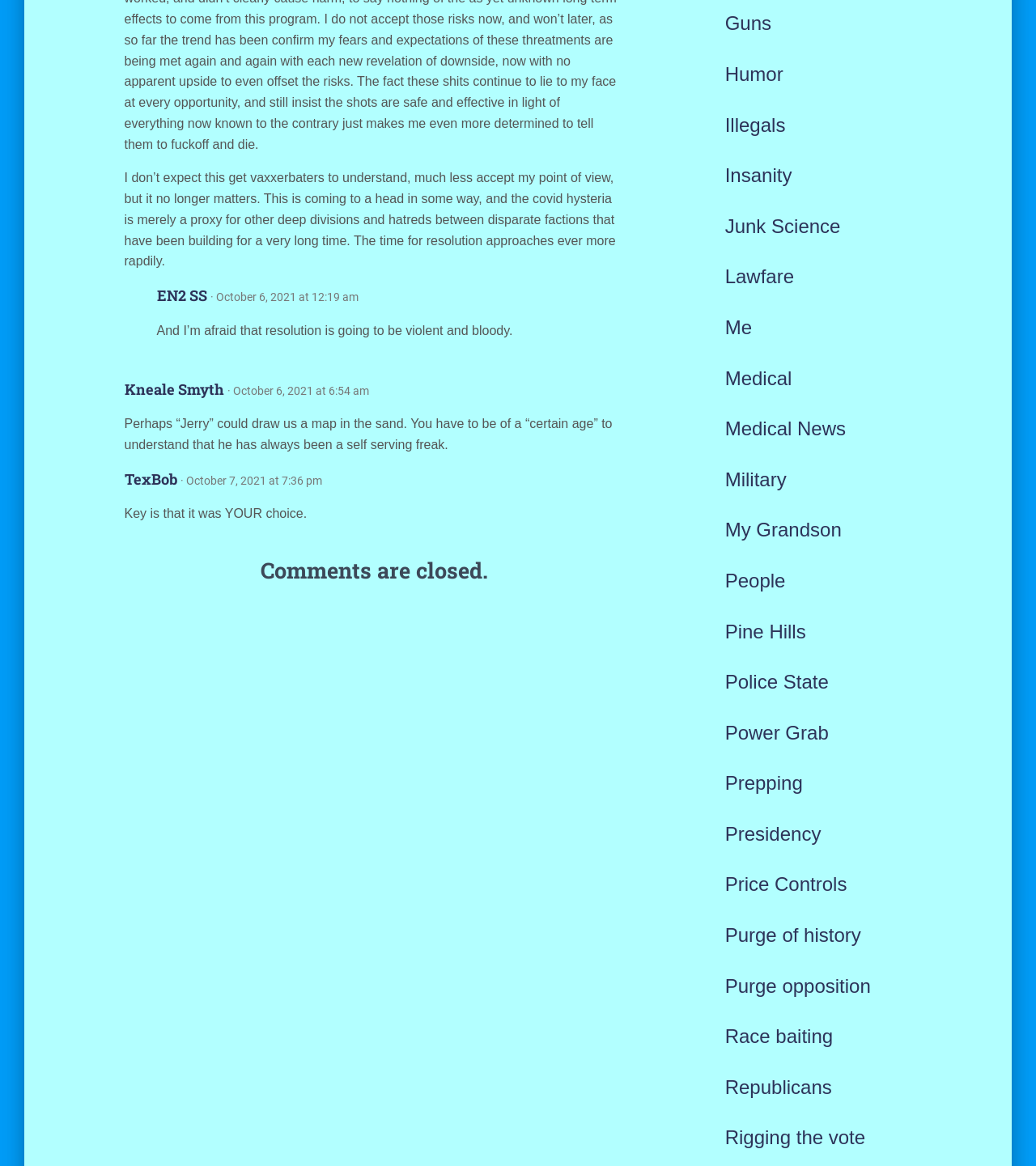Find the bounding box of the UI element described as follows: "Pine Hills".

[0.7, 0.532, 0.778, 0.551]